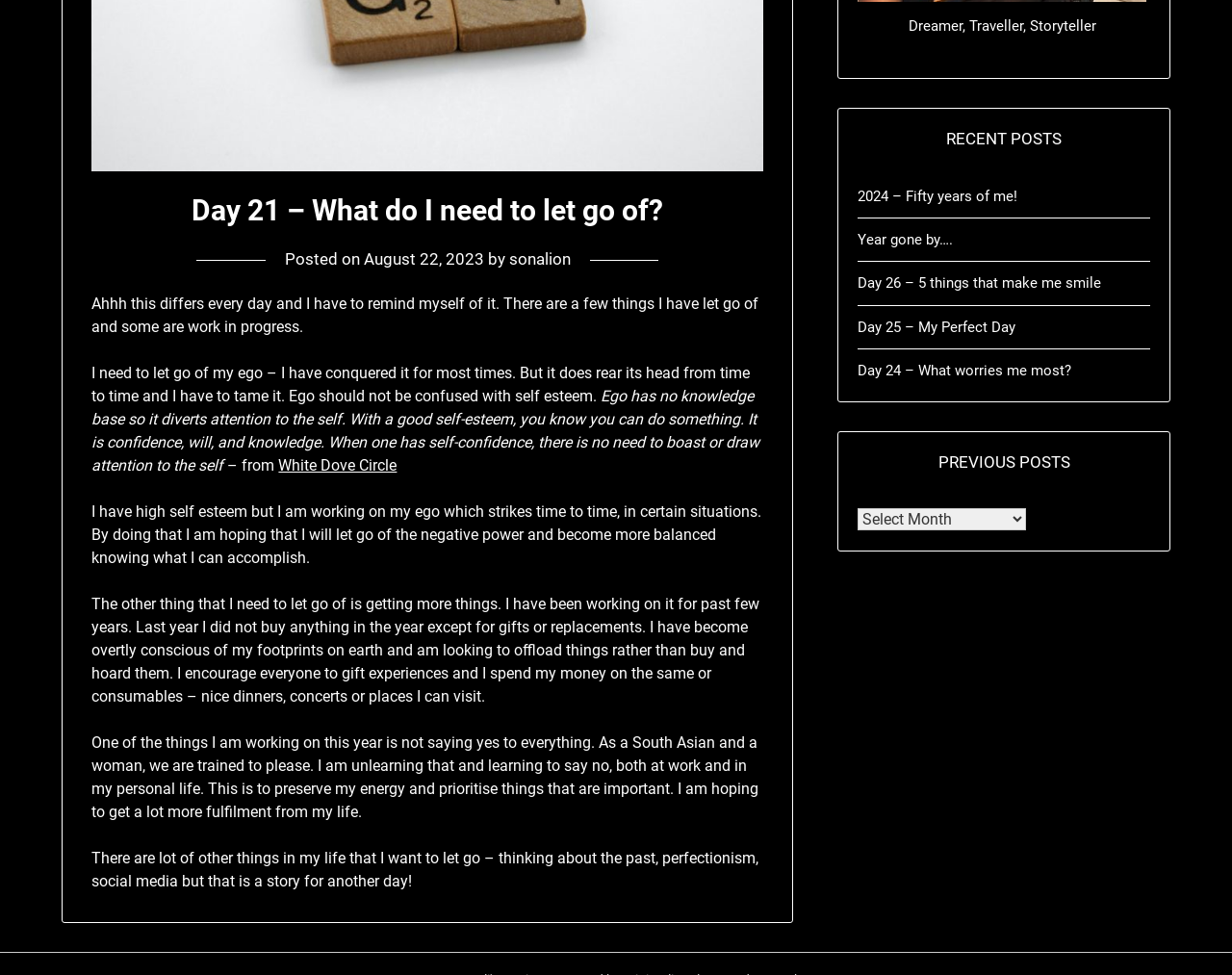Bounding box coordinates are specified in the format (top-left x, top-left y, bottom-right x, bottom-right y). All values are floating point numbers bounded between 0 and 1. Please provide the bounding box coordinate of the region this sentence describes: White Dove Circle

[0.226, 0.468, 0.322, 0.487]